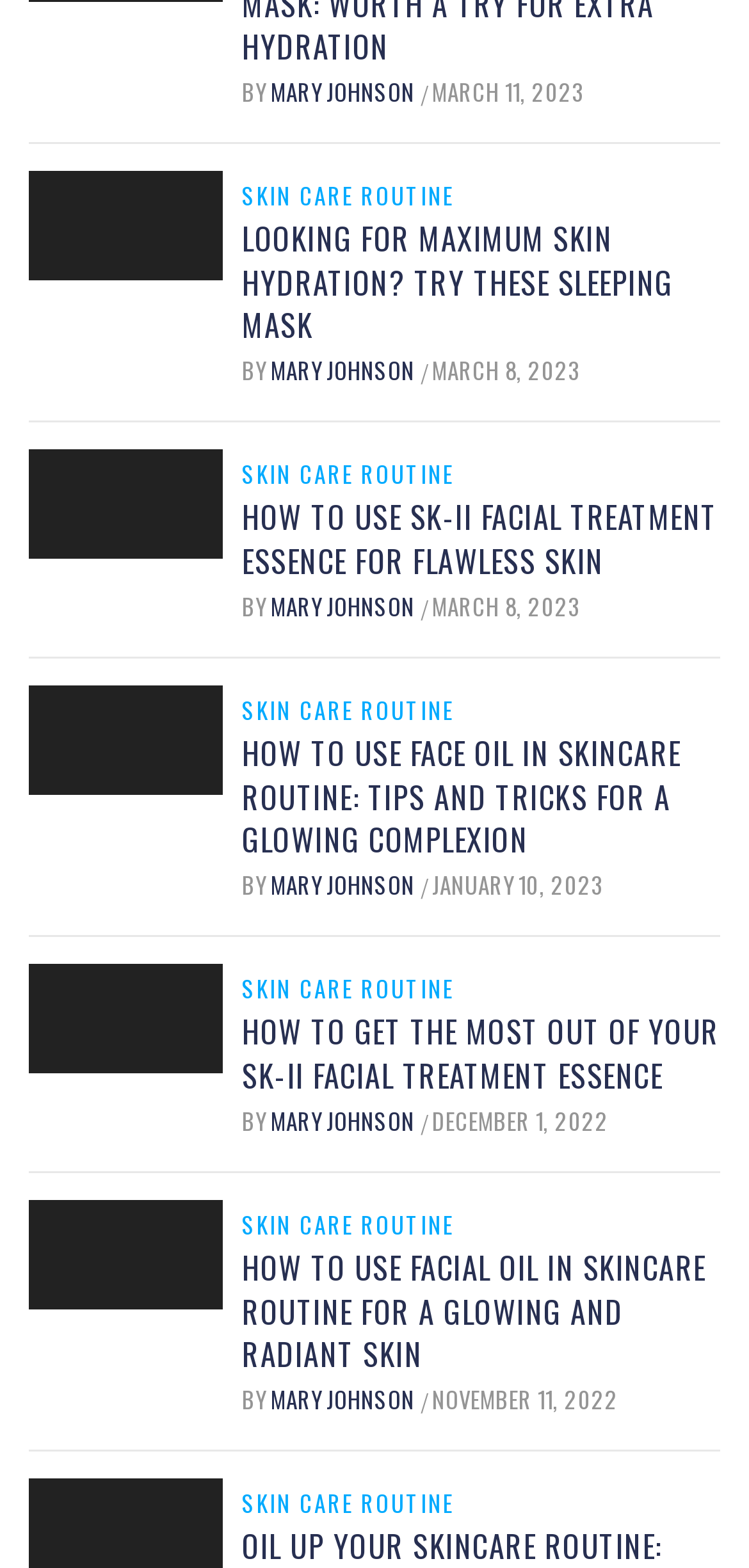How many images are on this webpage?
Please answer the question as detailed as possible based on the image.

I counted the number of figure elements on the webpage, and there are 9 figures, each containing an image.